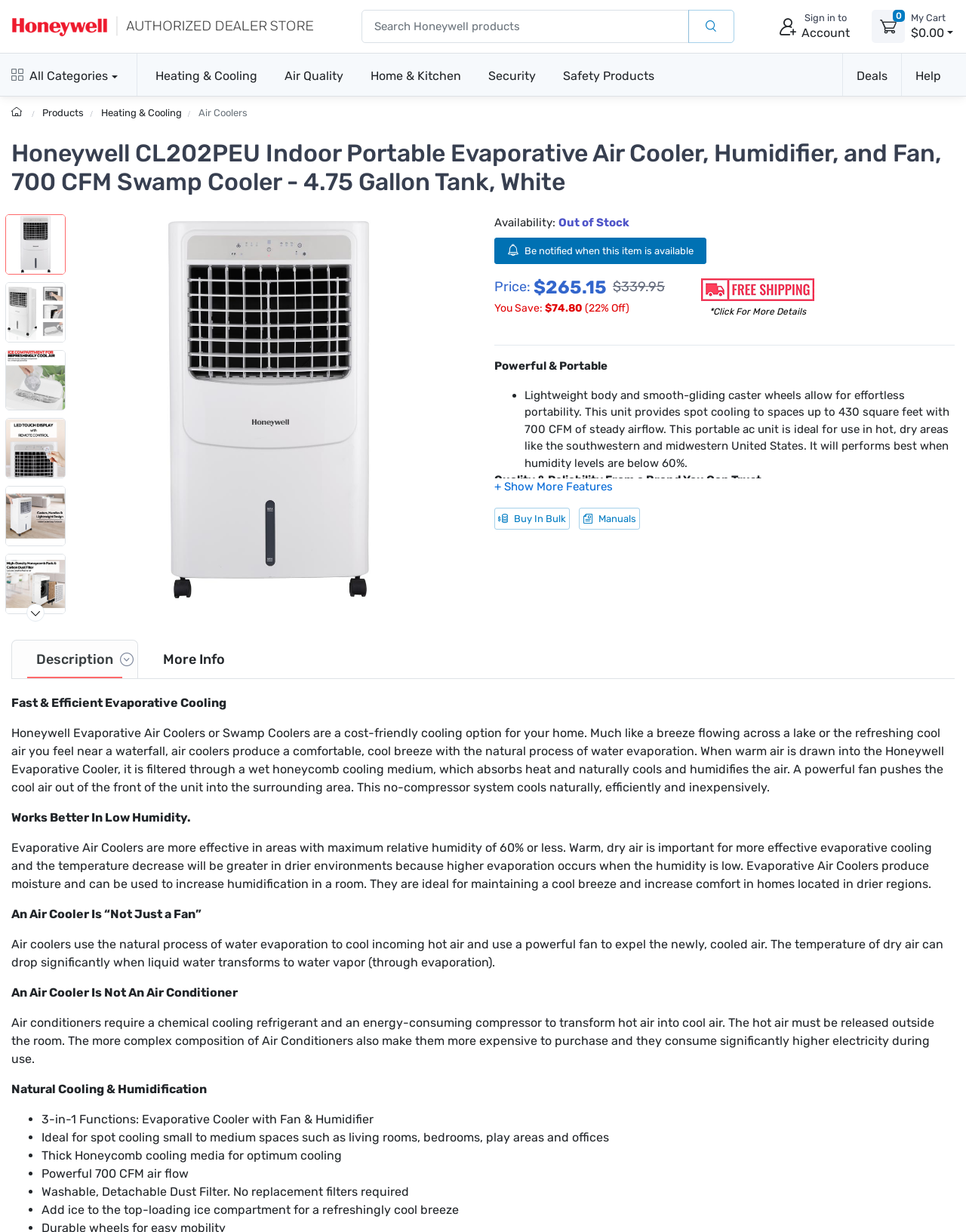Specify the bounding box coordinates of the area to click in order to execute this command: 'Browse All Categories'. The coordinates should consist of four float numbers ranging from 0 to 1, and should be formatted as [left, top, right, bottom].

[0.012, 0.043, 0.136, 0.078]